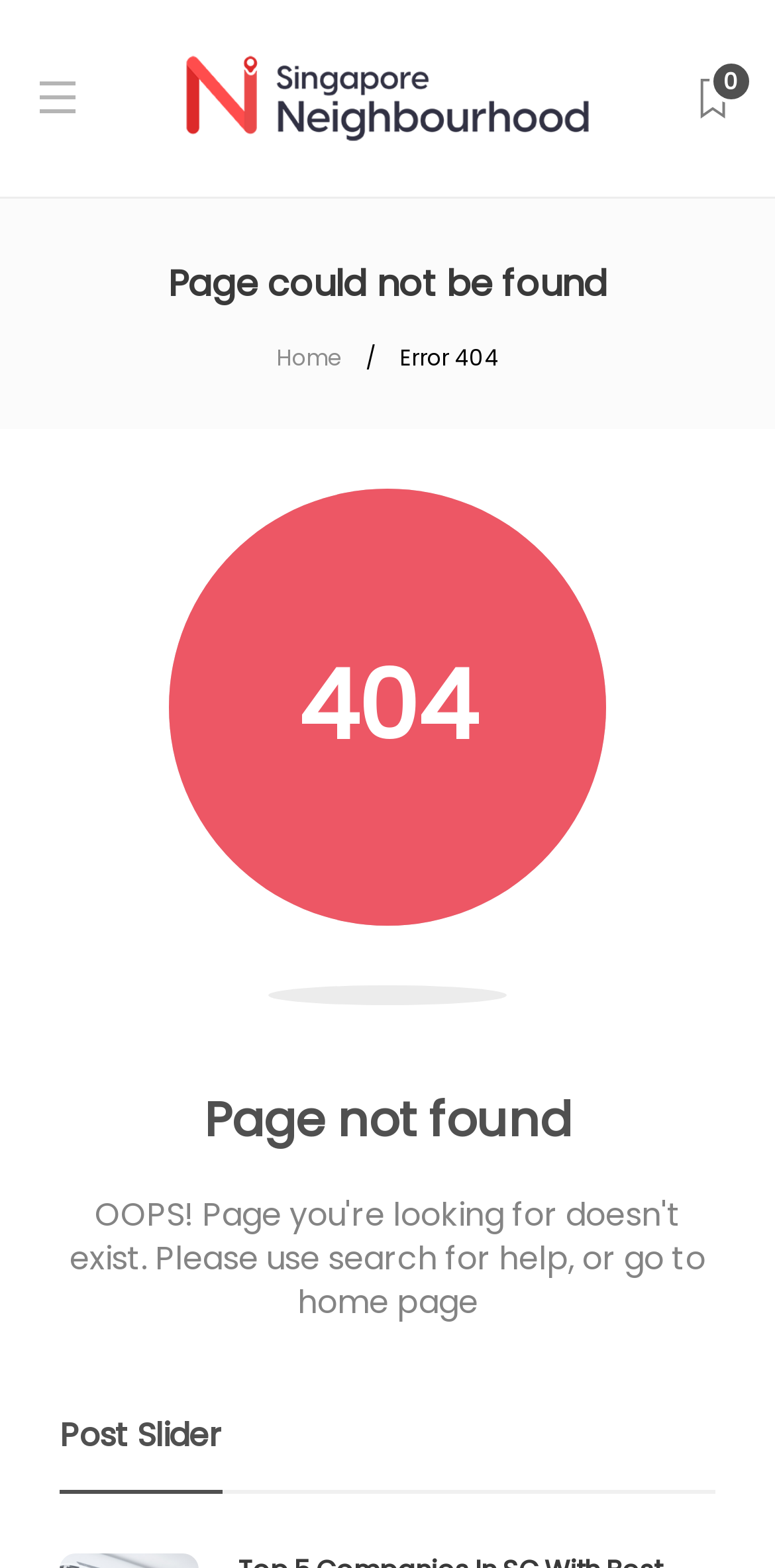What is the name of the website? From the image, respond with a single word or brief phrase.

SGNeighbourhood